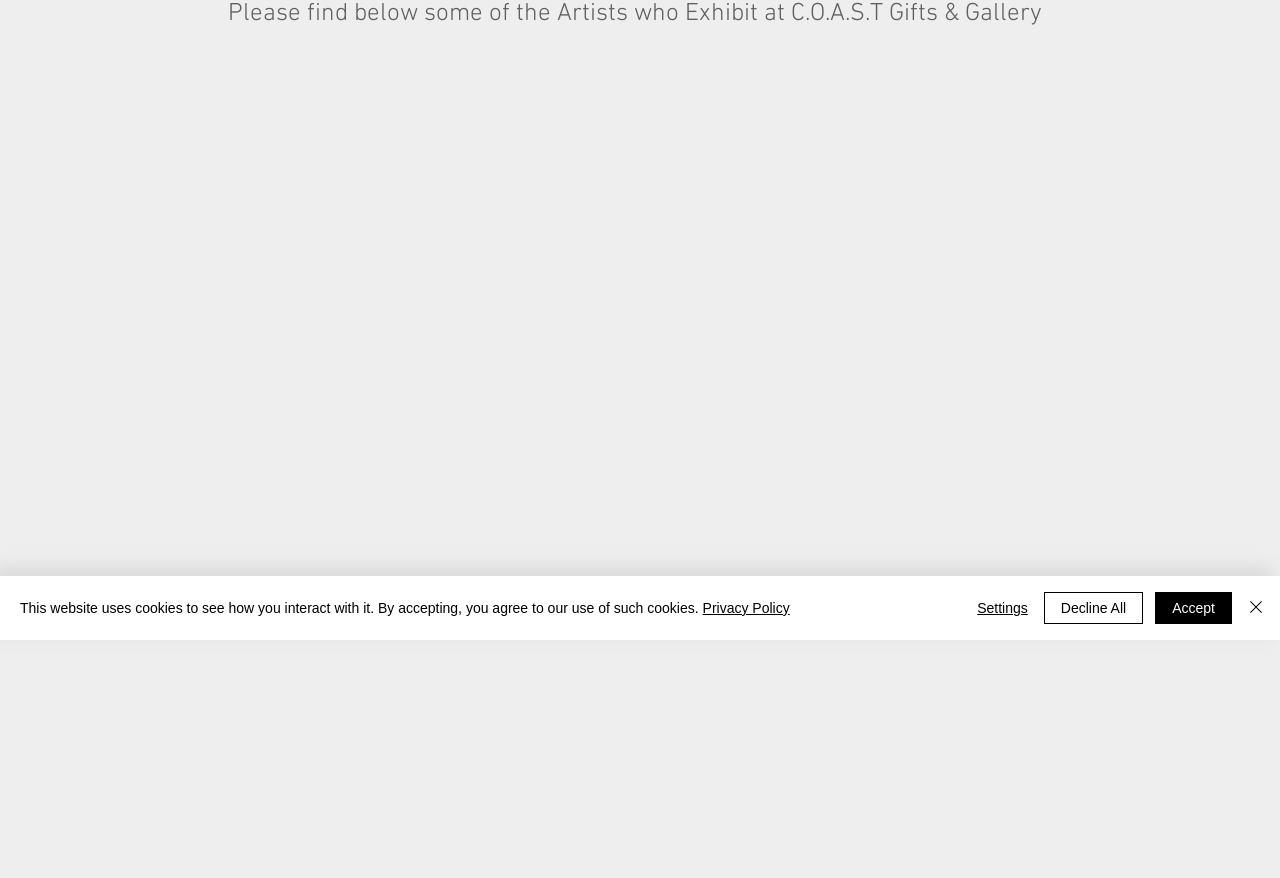Given the element description "Accept" in the screenshot, predict the bounding box coordinates of that UI element.

[0.902, 0.674, 0.962, 0.711]